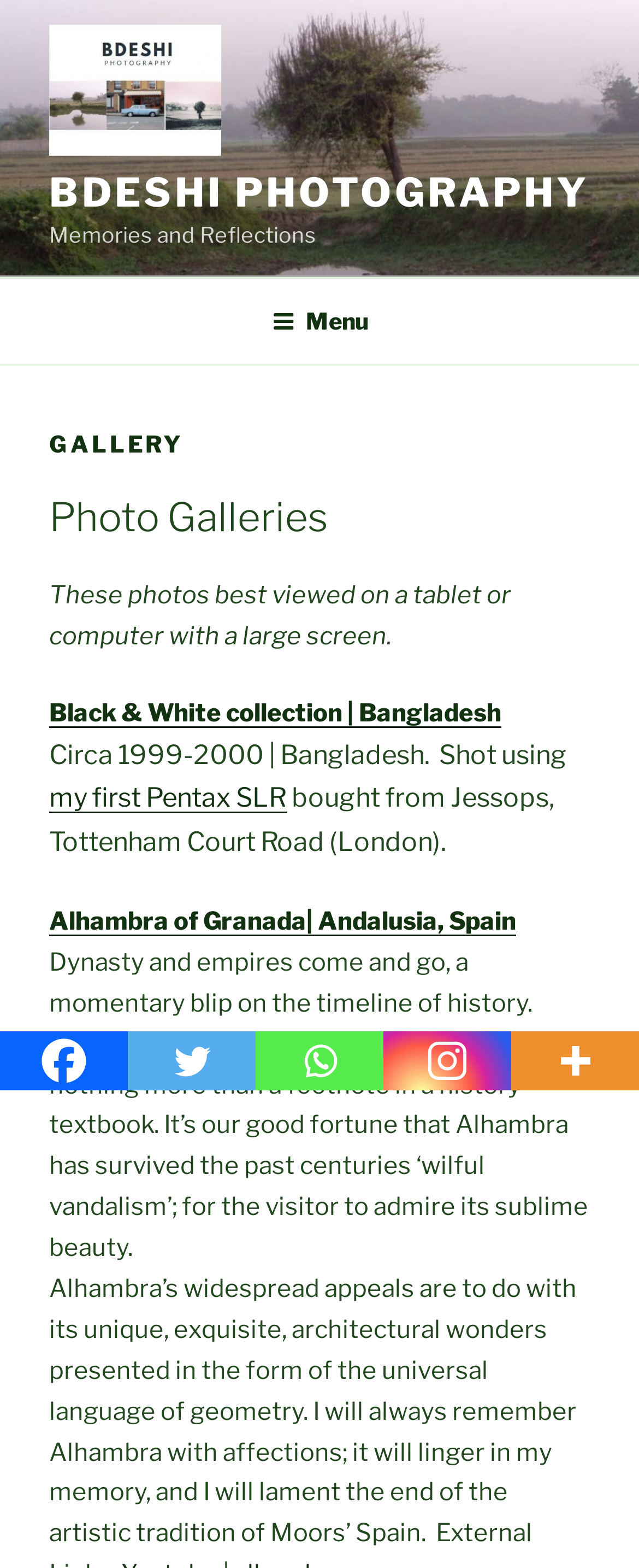Find the bounding box coordinates of the element you need to click on to perform this action: 'Open the 'Menu''. The coordinates should be represented by four float values between 0 and 1, in the format [left, top, right, bottom].

[0.388, 0.179, 0.612, 0.231]